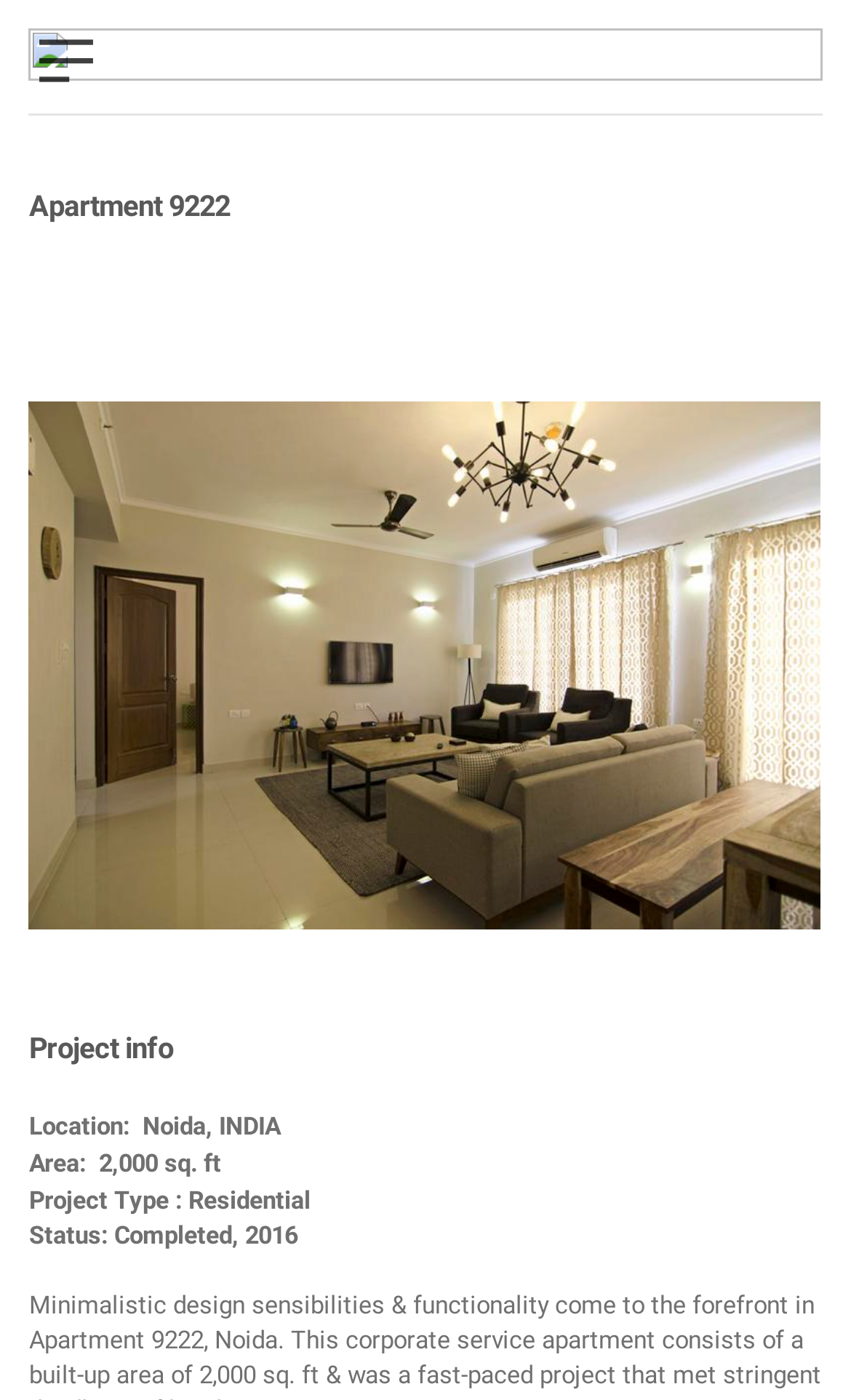How many images are present on the webpage?
Answer the question with a single word or phrase, referring to the image.

4